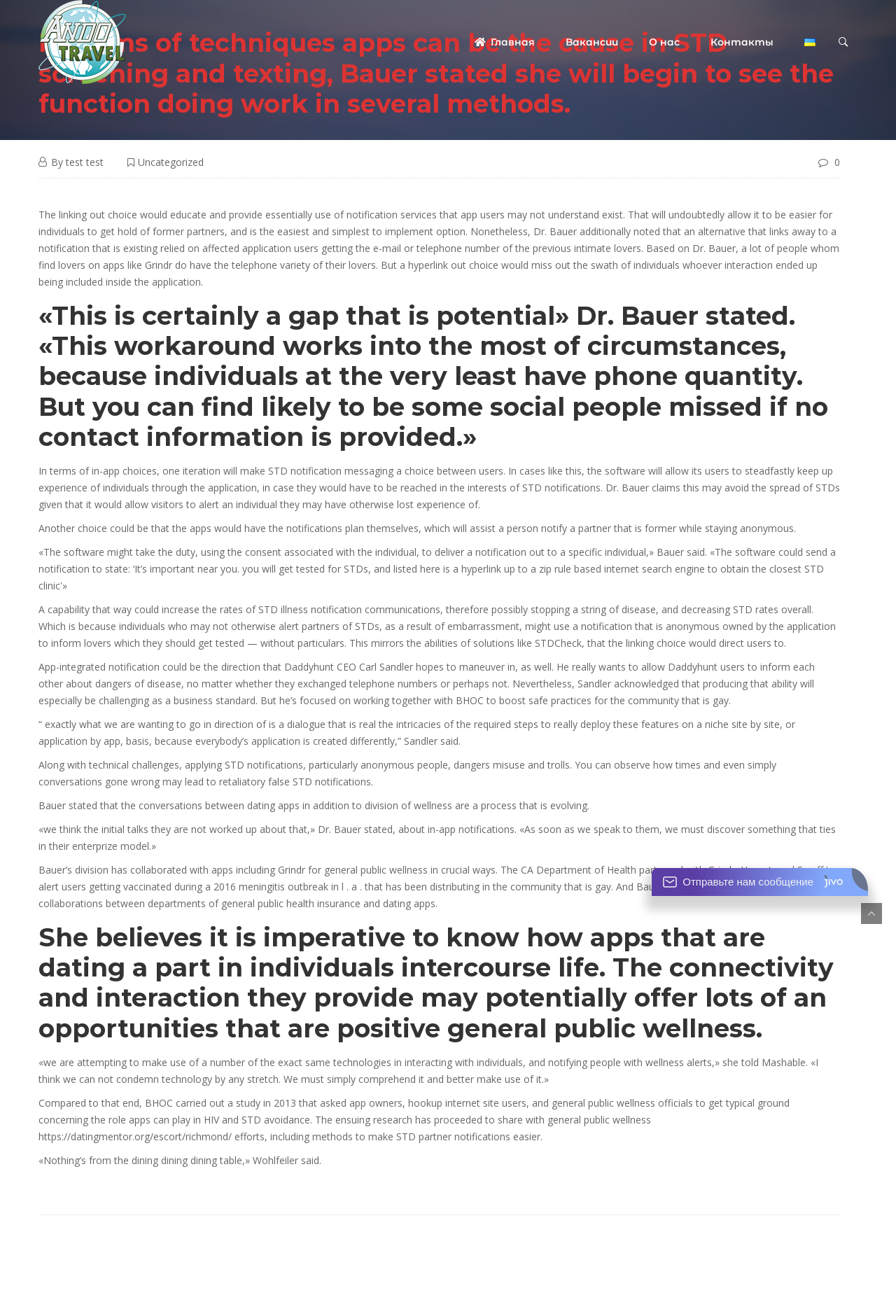From the webpage screenshot, predict the bounding box of the UI element that matches this description: "О нас".

[0.709, 0.009, 0.774, 0.055]